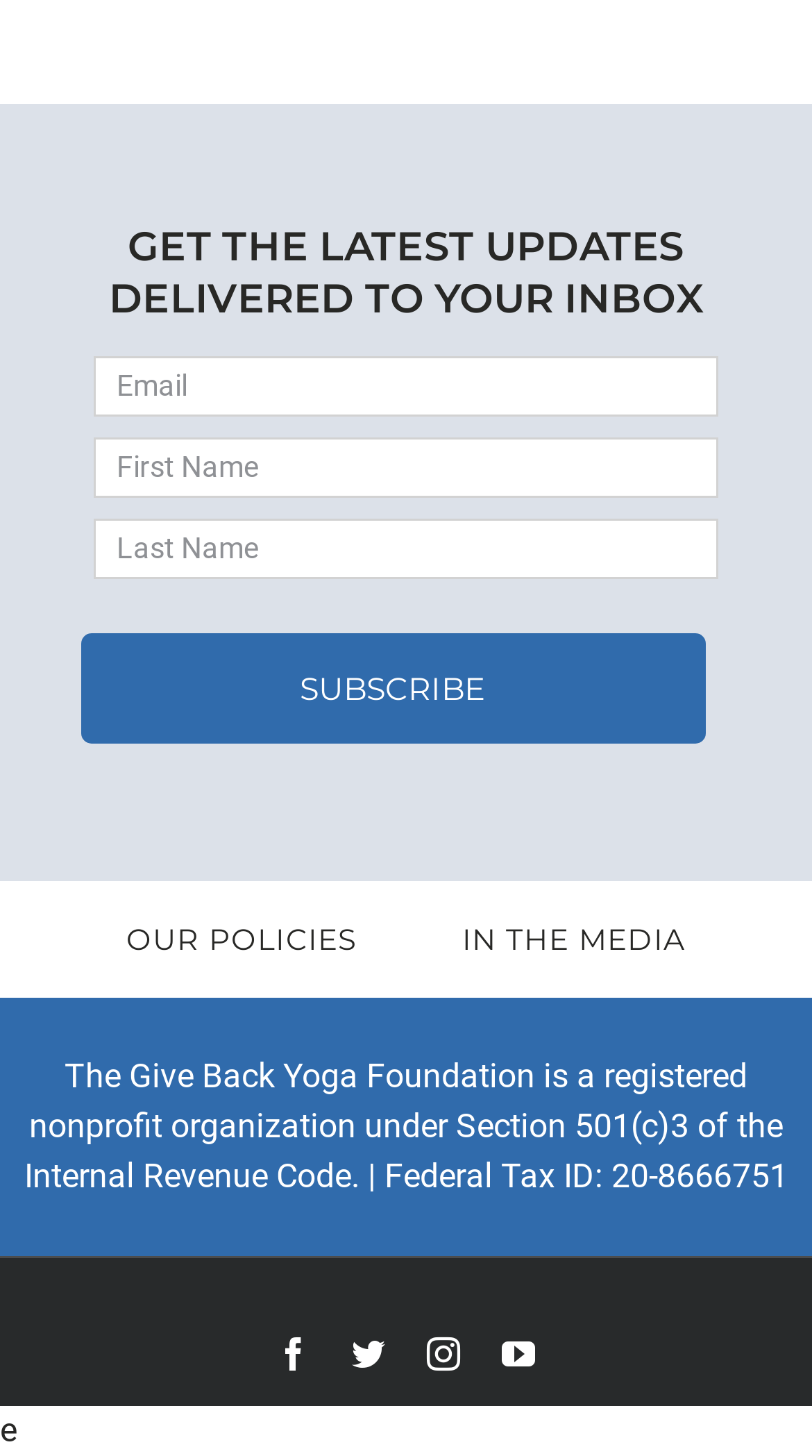How many links are there at the bottom of the page?
Using the image, provide a detailed and thorough answer to the question.

I counted the number of link elements at the bottom of the webpage, and there are three of them, representing 'OUR POLICIES', 'IN THE MEDIA', and social media links.